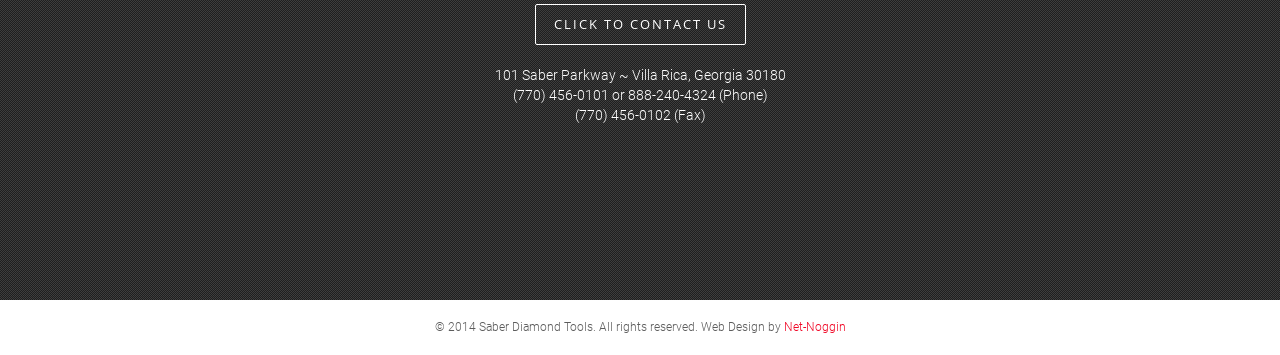Determine the bounding box of the UI element mentioned here: "Click to Contact Us". The coordinates must be in the format [left, top, right, bottom] with values ranging from 0 to 1.

[0.418, 0.011, 0.582, 0.125]